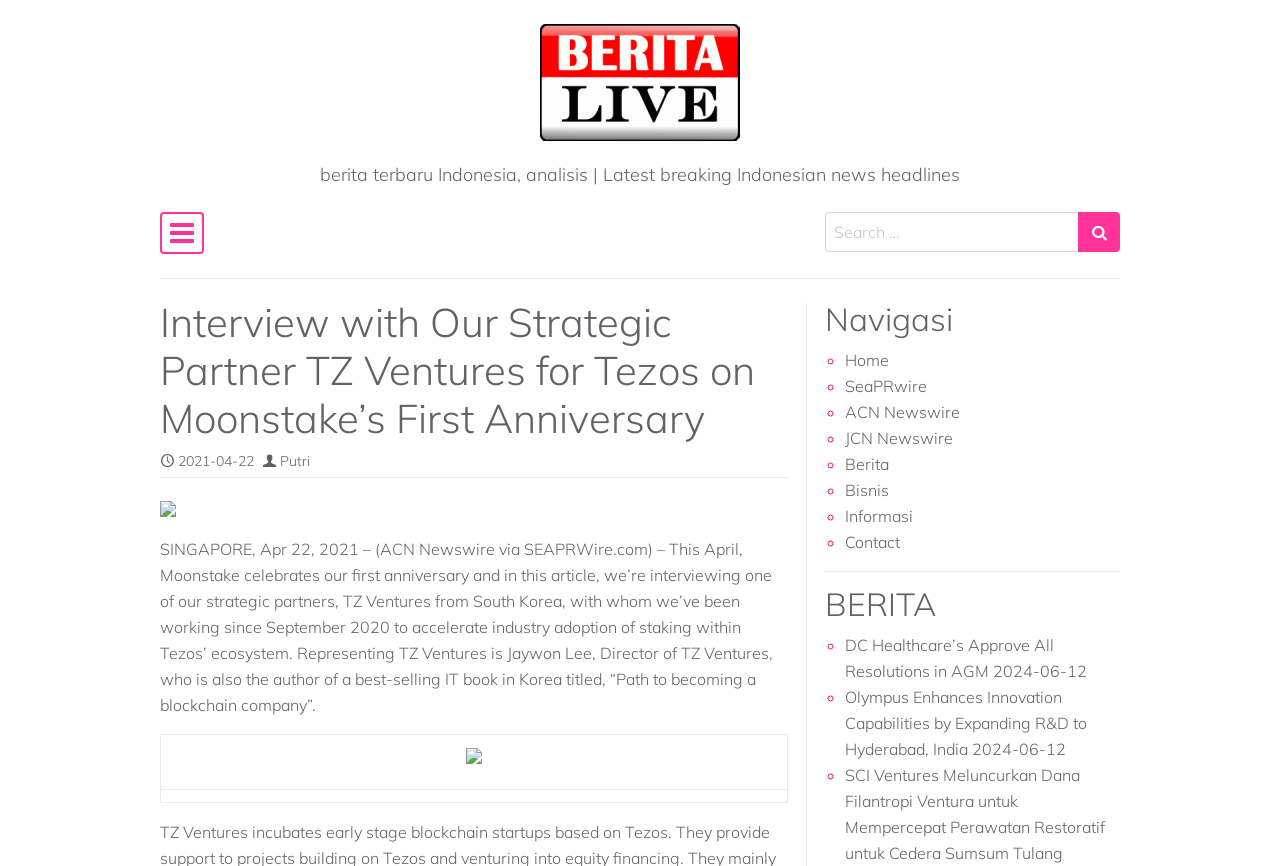Identify the bounding box coordinates for the UI element described by the following text: "Skip to content". Provide the coordinates as four float numbers between 0 and 1, in the format [left, top, right, bottom].

[0.124, 0.051, 0.145, 0.072]